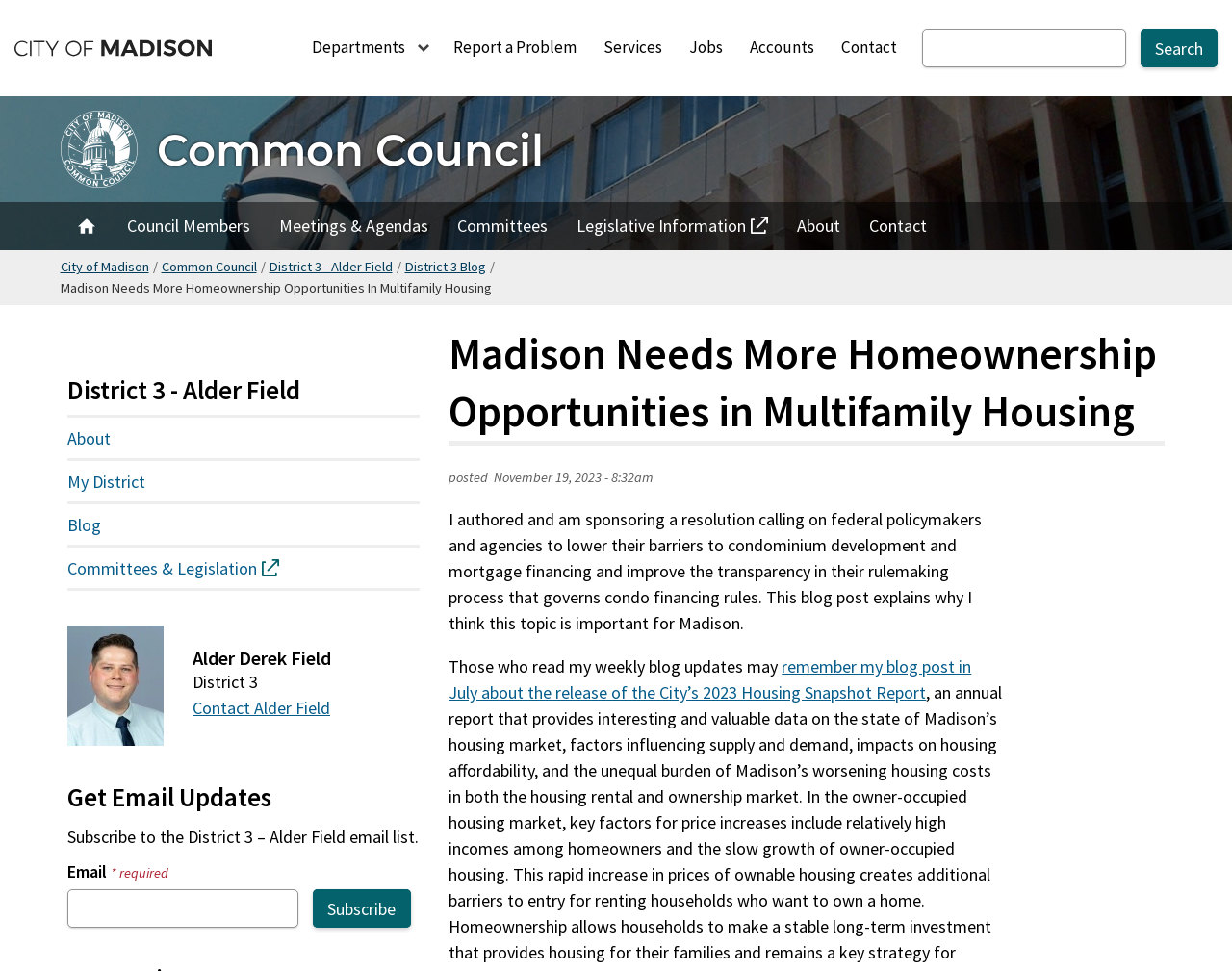Please determine the headline of the webpage and provide its content.

Madison Needs More Homeownership Opportunities in Multifamily Housing